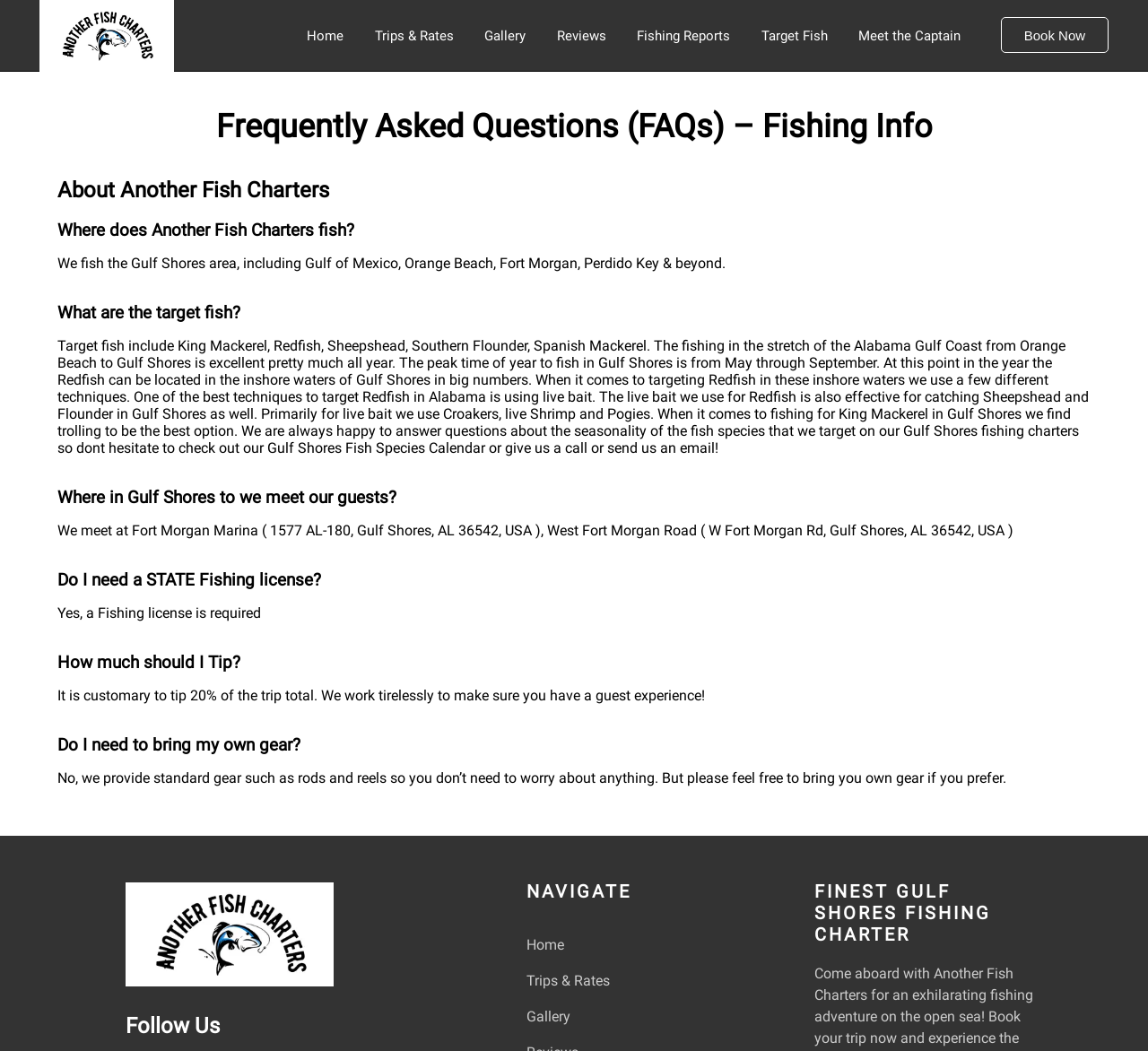Please provide a comprehensive response to the question based on the details in the image: What is the name of the fishing charter company?

I found the answer by looking at the top-left corner of the webpage, where the company's logo and name are displayed. The name 'Another Fish Charters' is also mentioned in the links and image descriptions throughout the webpage.